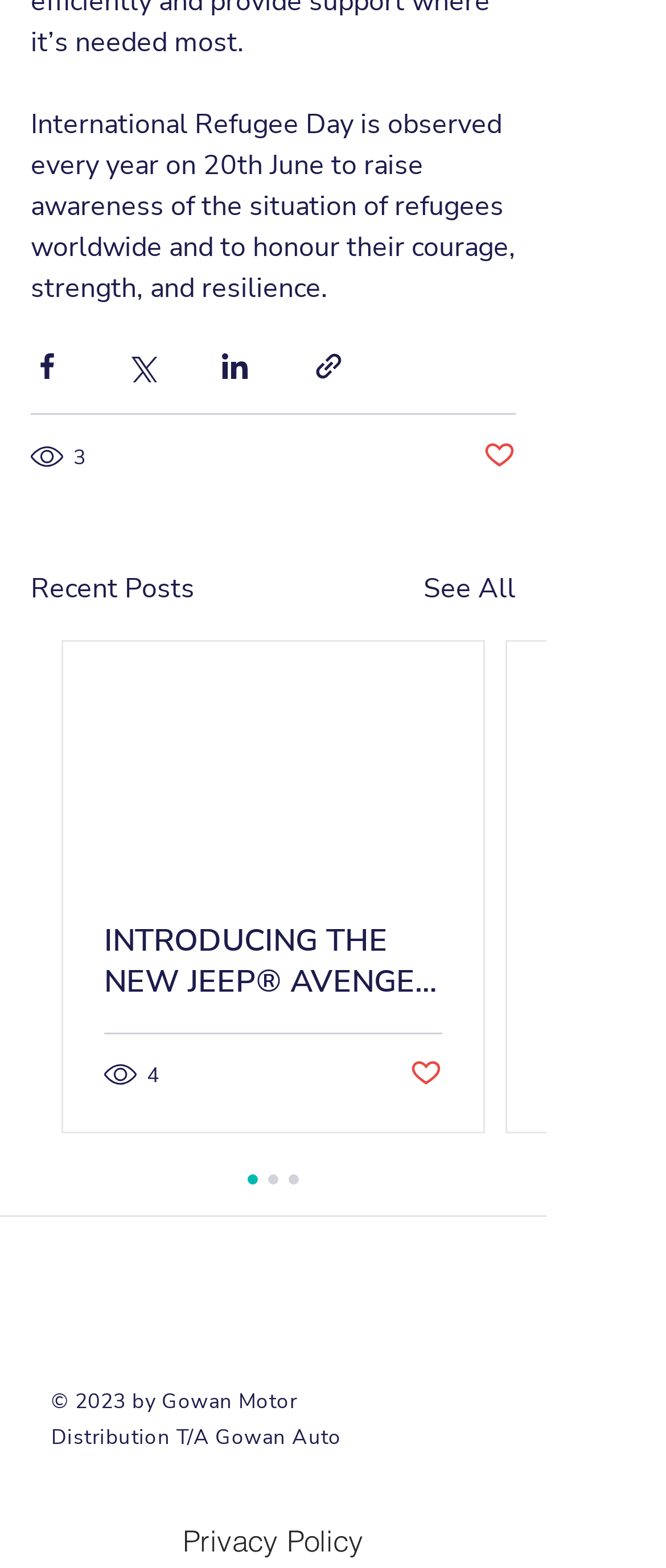What is the date of International Refugee Day?
Answer briefly with a single word or phrase based on the image.

20th June